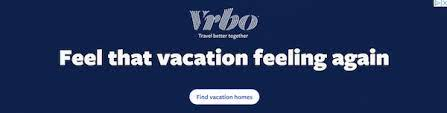What is the font style of the logo?
Look at the screenshot and give a one-word or phrase answer.

Stylized